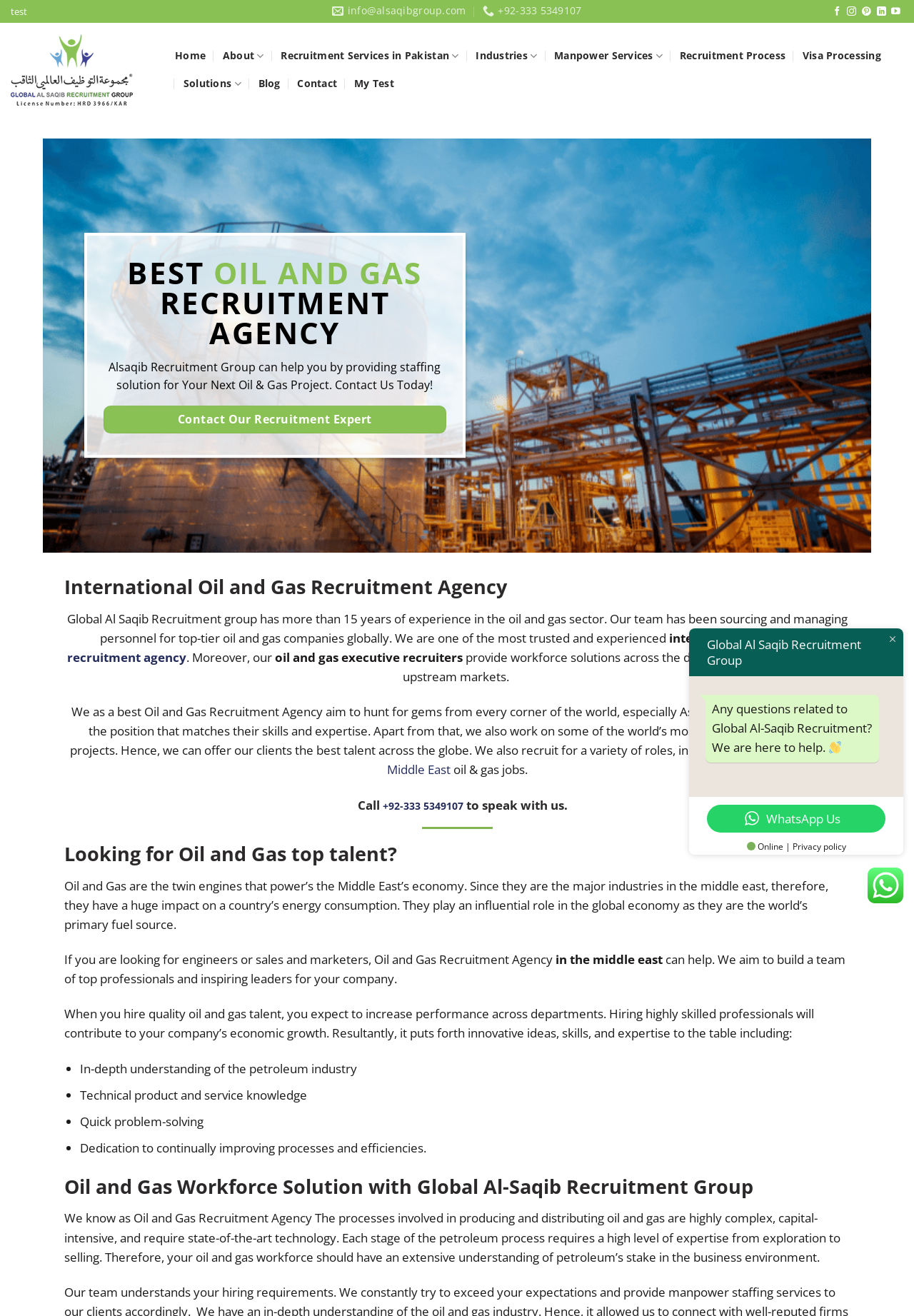Please mark the bounding box coordinates of the area that should be clicked to carry out the instruction: "Contact Our Recruitment Expert".

[0.113, 0.308, 0.488, 0.329]